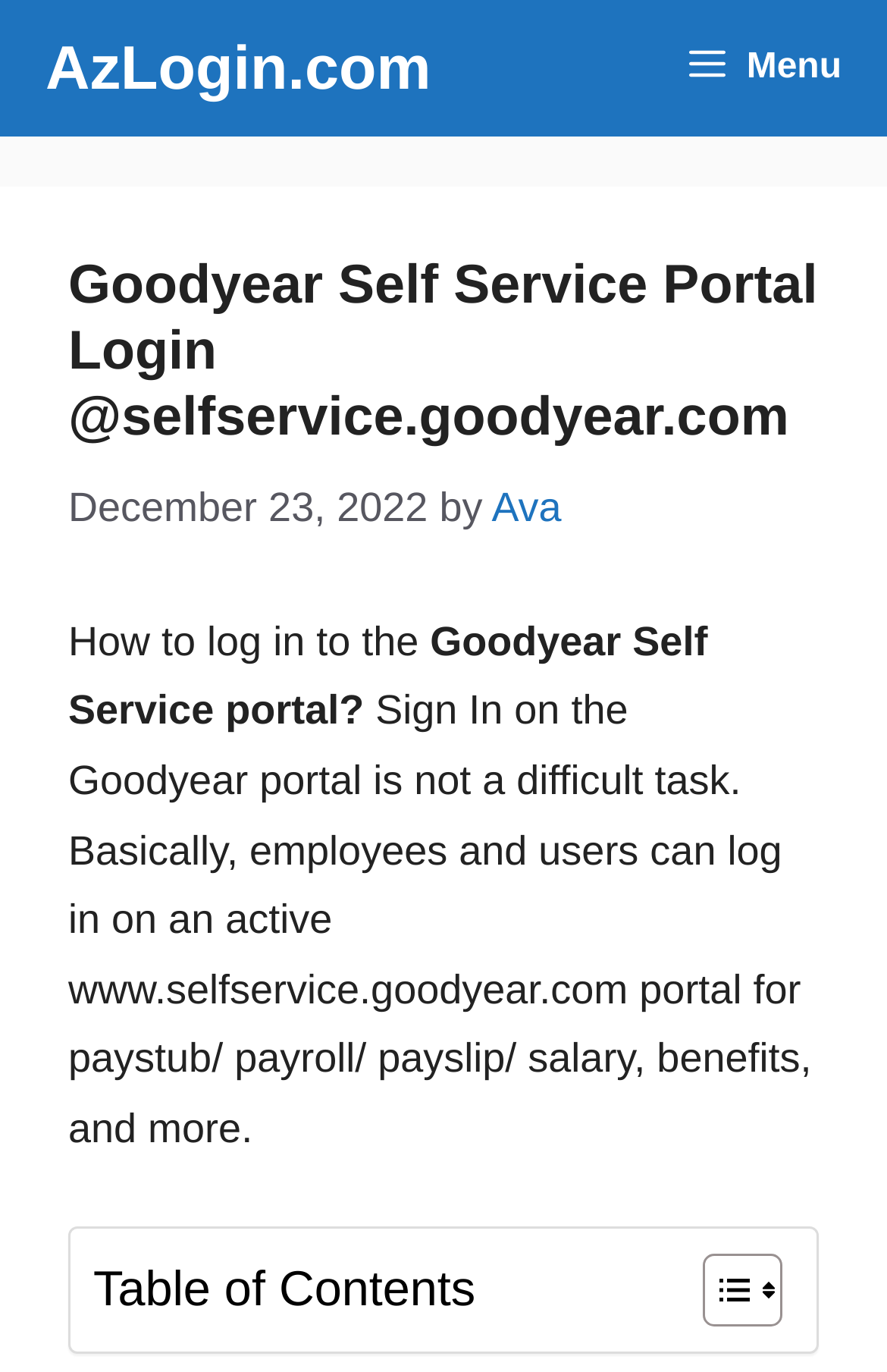Extract the top-level heading from the webpage and provide its text.

Goodyear Self Service Portal Login @selfservice.goodyear.com